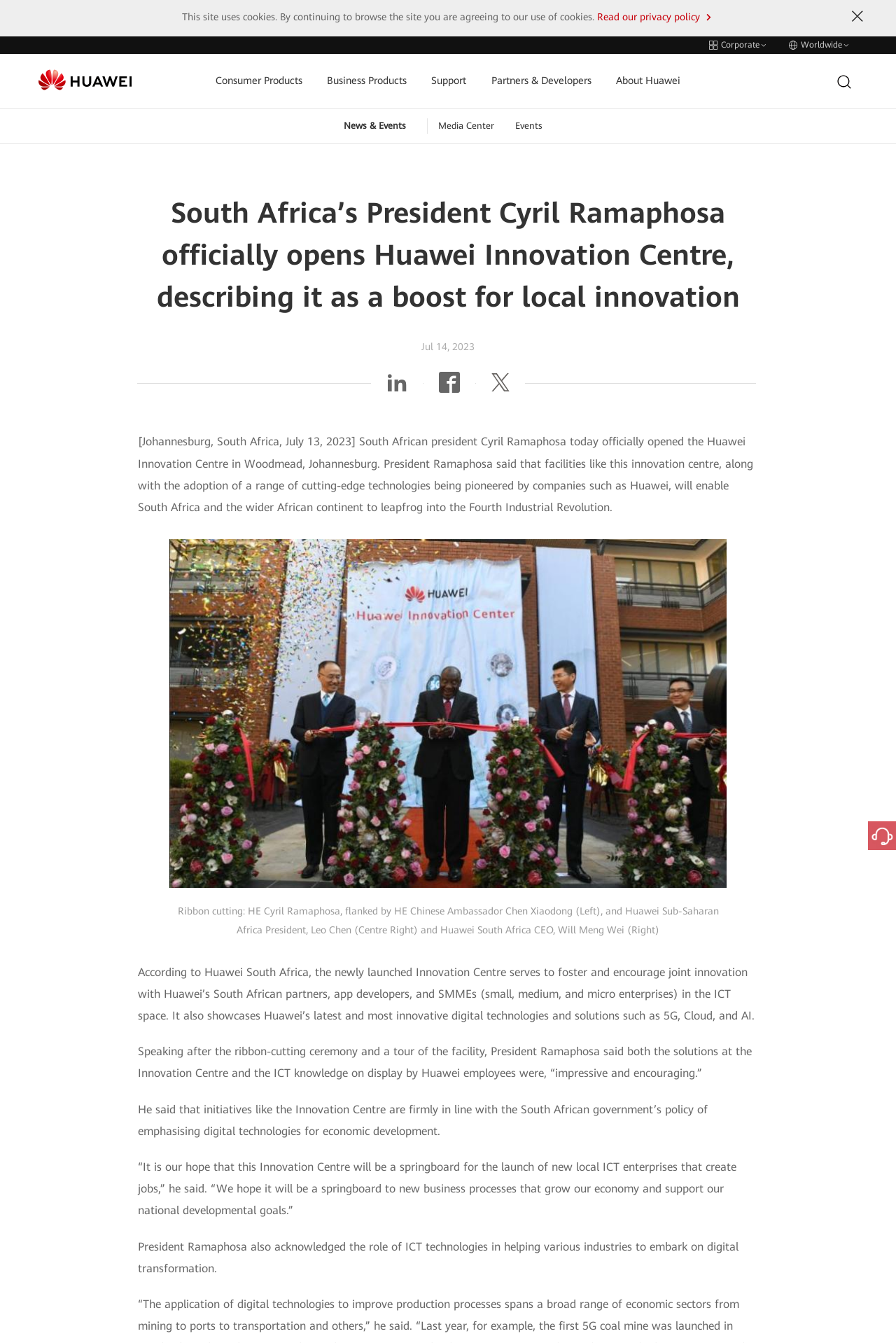Please indicate the bounding box coordinates of the element's region to be clicked to achieve the instruction: "Click Huawei logo". Provide the coordinates as four float numbers between 0 and 1, i.e., [left, top, right, bottom].

[0.043, 0.051, 0.147, 0.077]